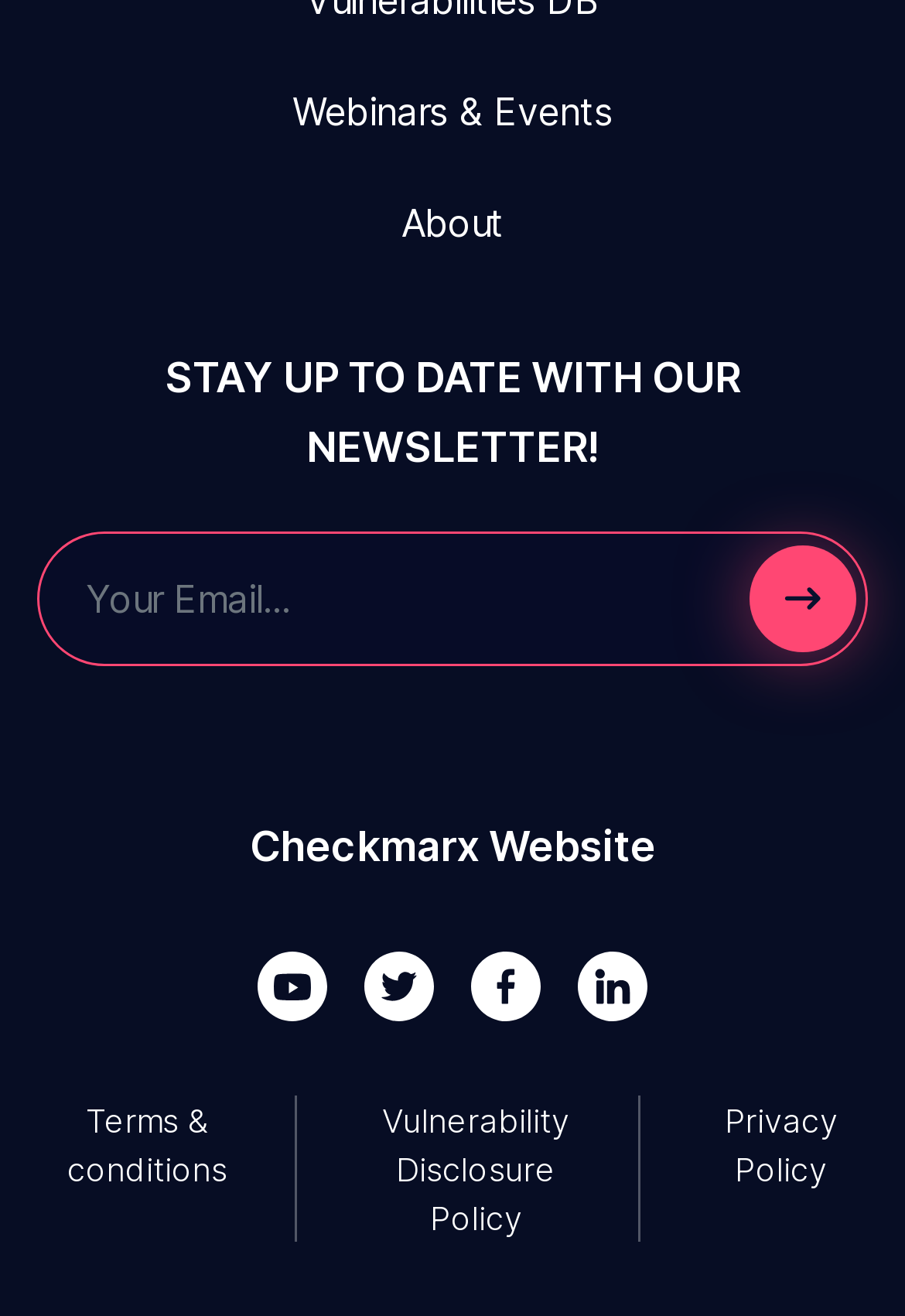Find the bounding box coordinates of the clickable area that will achieve the following instruction: "Subscribe to the newsletter".

[0.041, 0.403, 0.959, 0.506]